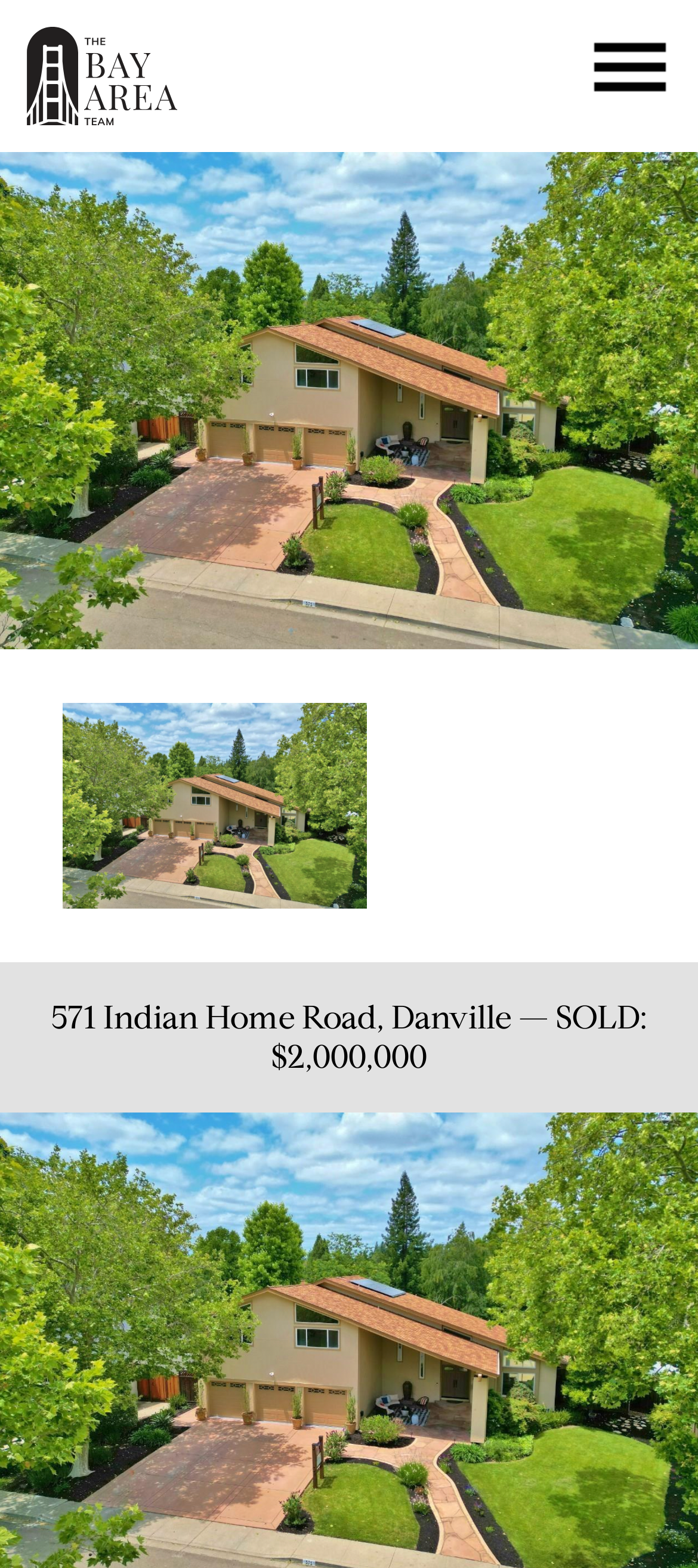Give the bounding box coordinates for the element described as: "Search".

None